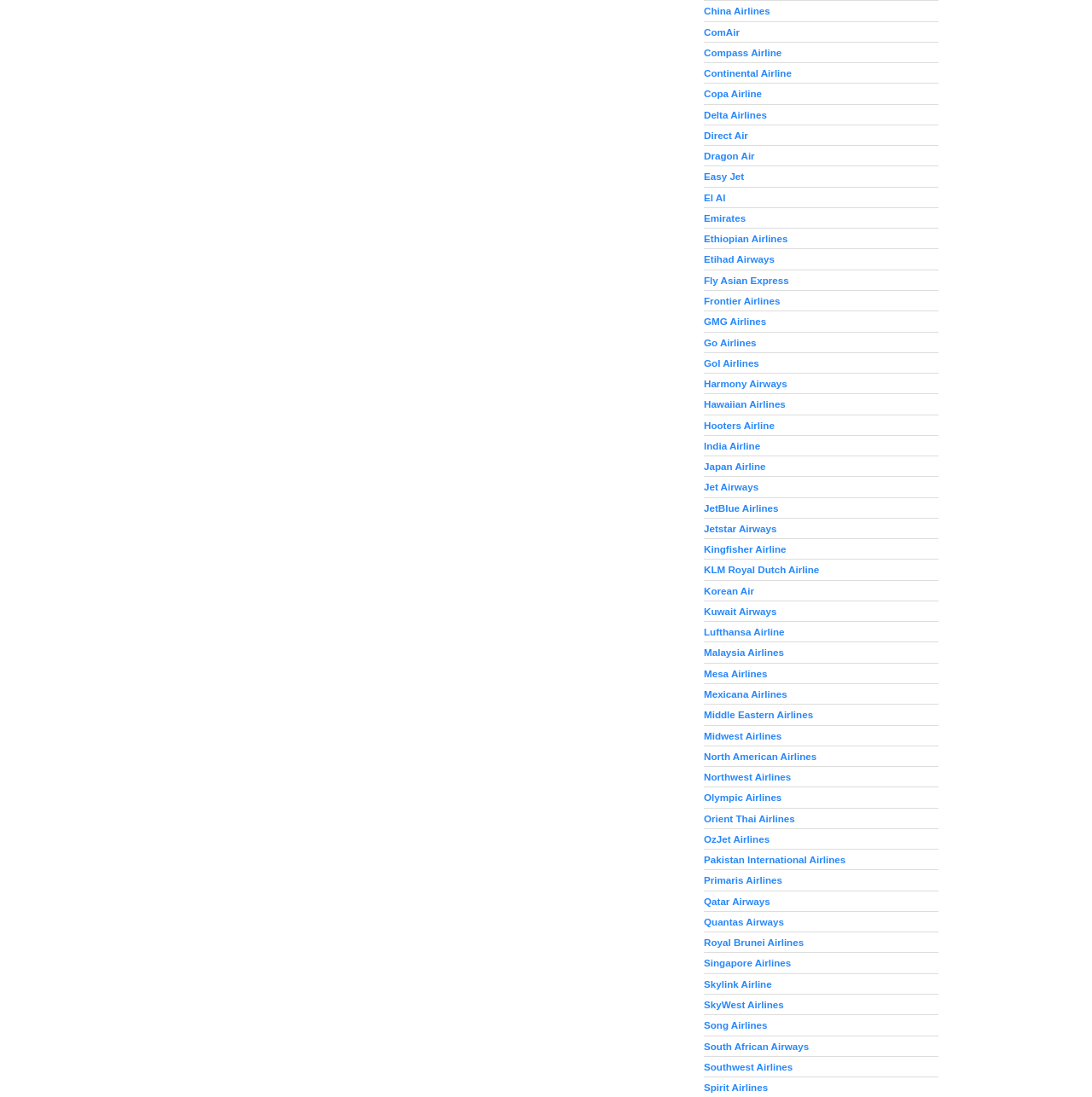Please specify the bounding box coordinates of the element that should be clicked to execute the given instruction: 'Explore Japan Airline'. Ensure the coordinates are four float numbers between 0 and 1, expressed as [left, top, right, bottom].

[0.645, 0.42, 0.701, 0.43]